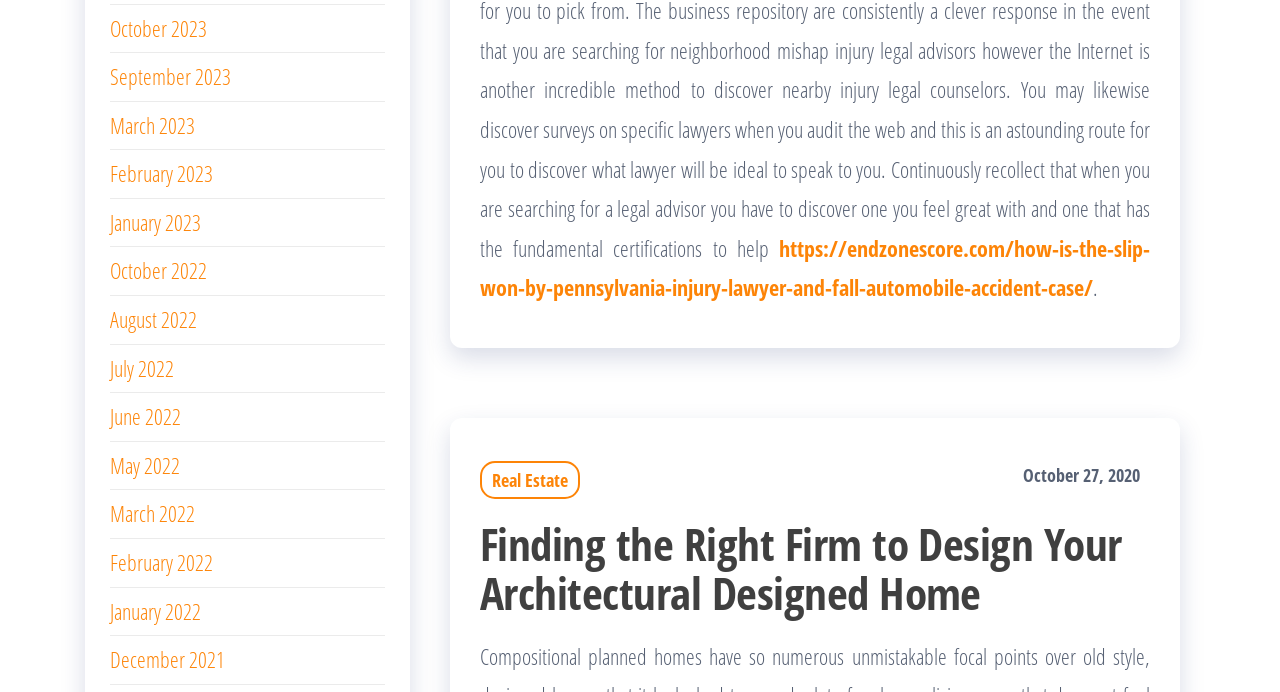Based on the visual content of the image, answer the question thoroughly: What is the URL of the linked article?

I found the URL of the linked article by looking at the link element with the content 'https://endzonescore.com/how-is-the-slip-won-by-pennsylvania-injury-lawyer-and-fall-automobile-accident-case/' which has a bounding box coordinate of [0.375, 0.336, 0.898, 0.437]. This element is a link, and its content suggests it is the URL of the linked article.